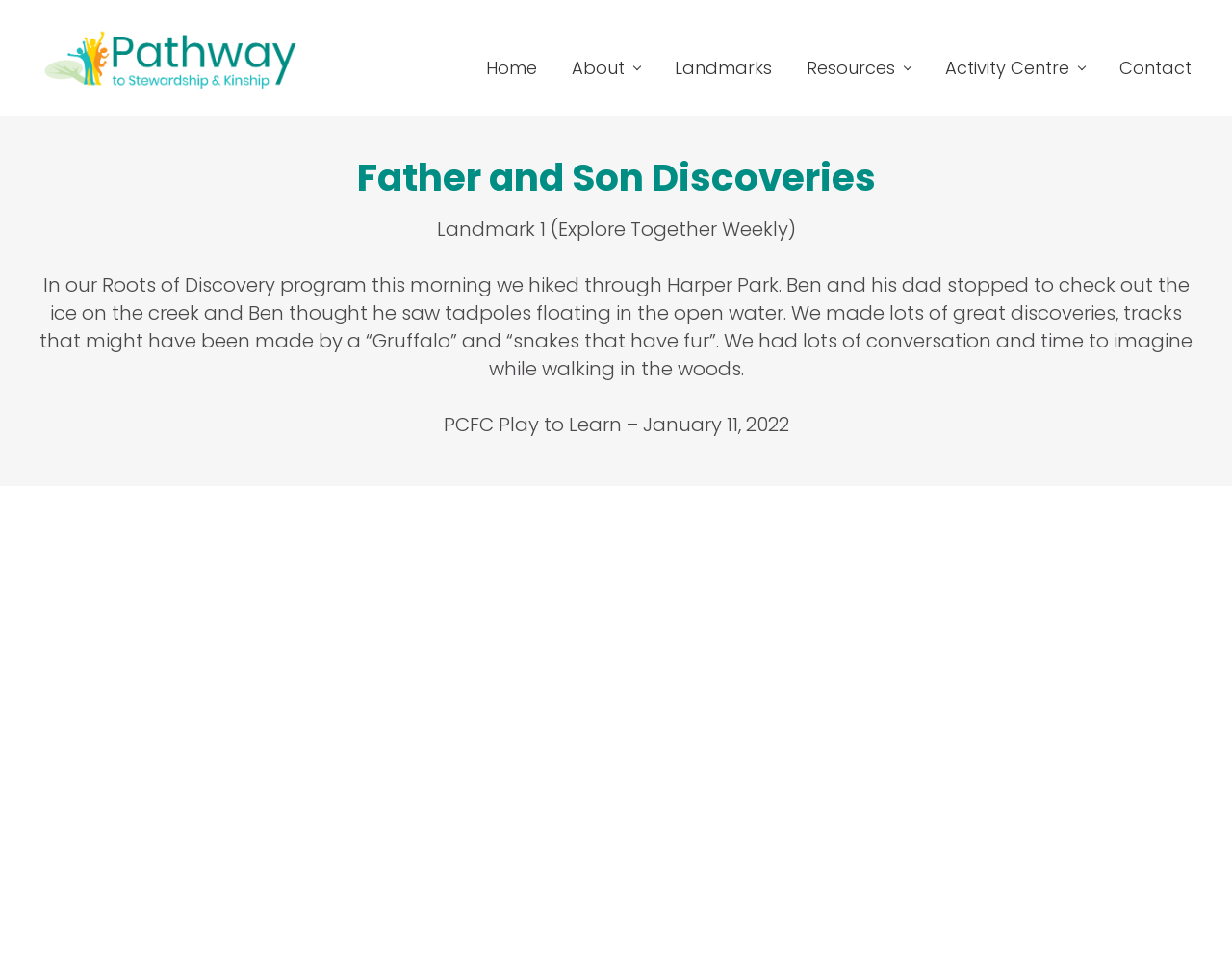What is the date of the PCFC Play to Learn event?
Provide an in-depth answer to the question, covering all aspects.

I found the answer by reading the text in the StaticText element with the OCR text 'PCFC Play to Learn – January 11, 2022'. The text explicitly mentions the date of the event.